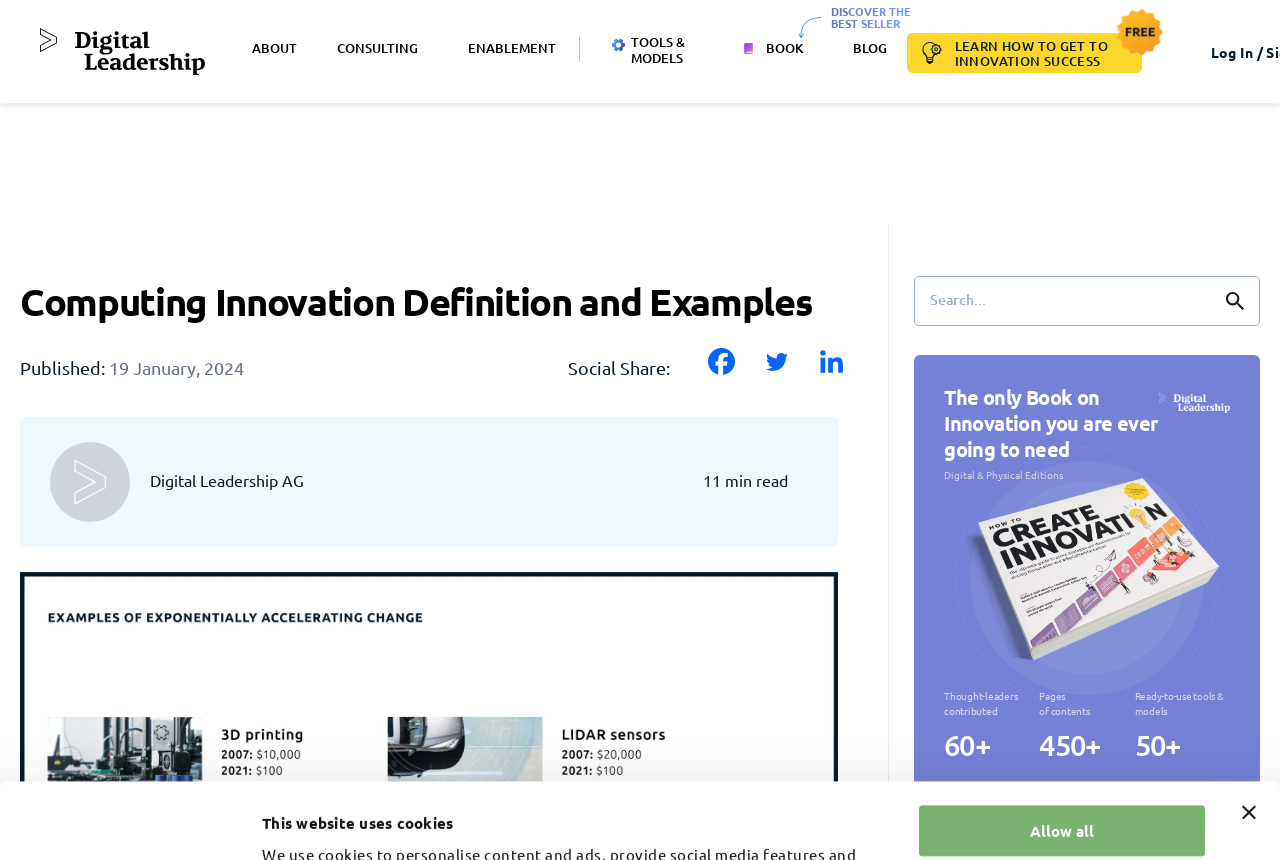Find the bounding box coordinates of the area that needs to be clicked in order to achieve the following instruction: "Click on BOOK". The coordinates should be specified as four float numbers between 0 and 1, i.e., [left, top, right, bottom].

[0.59, 0.0, 0.635, 0.12]